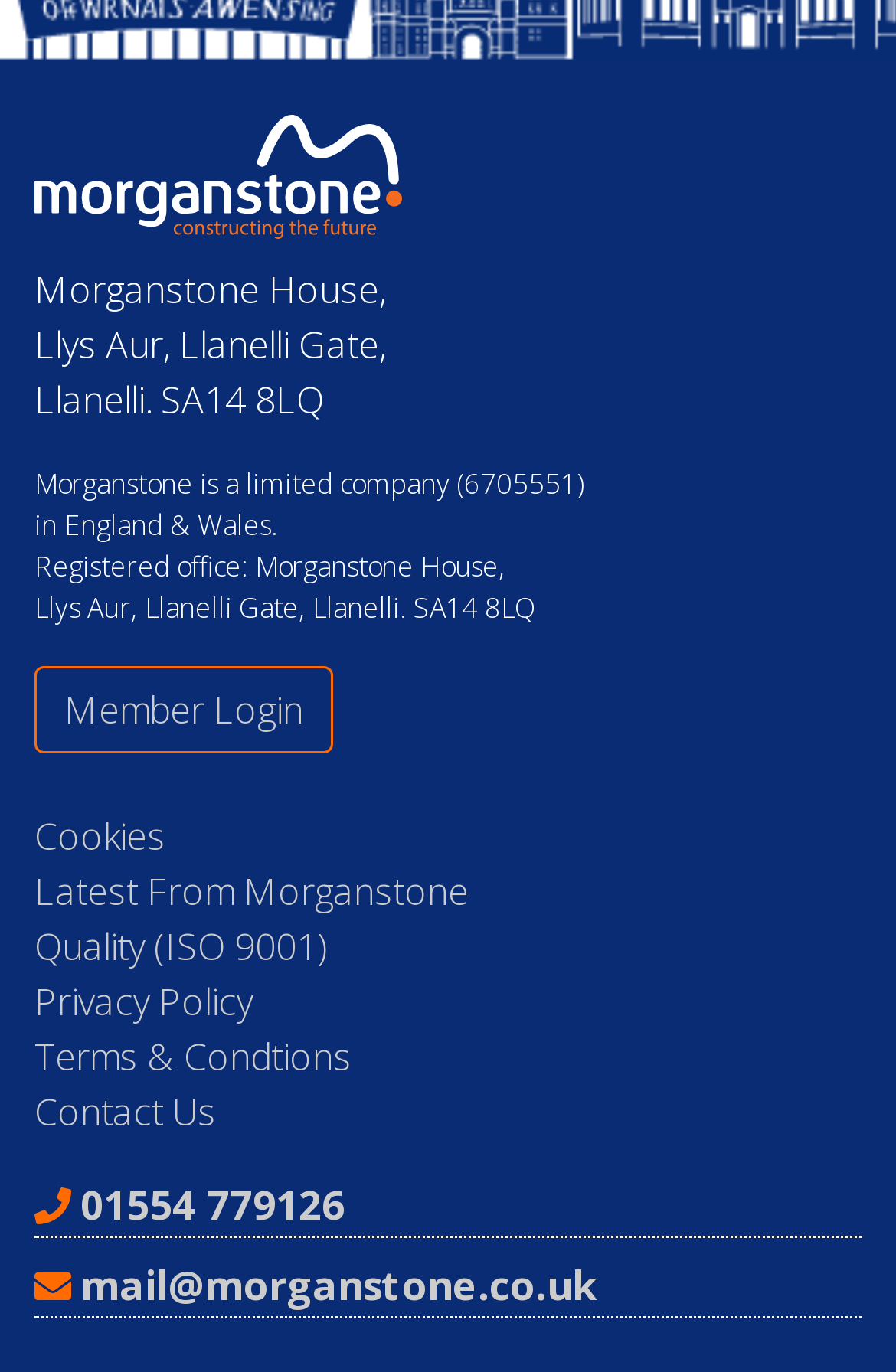Determine the bounding box coordinates for the UI element matching this description: "Terms & Condtions".

[0.038, 0.752, 0.392, 0.789]